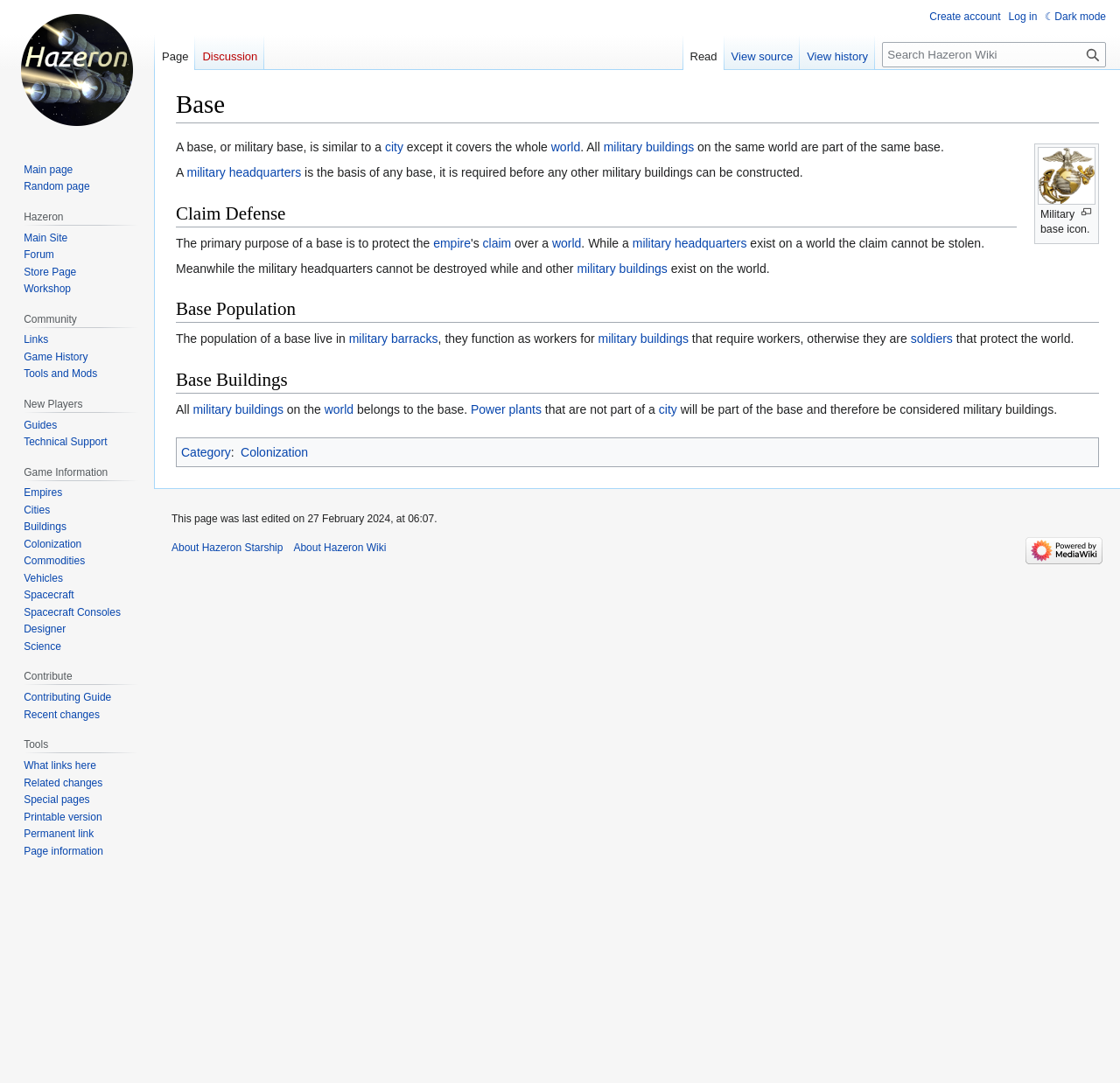Please identify the bounding box coordinates of the element that needs to be clicked to execute the following command: "View history". Provide the bounding box using four float numbers between 0 and 1, formatted as [left, top, right, bottom].

[0.714, 0.032, 0.781, 0.065]